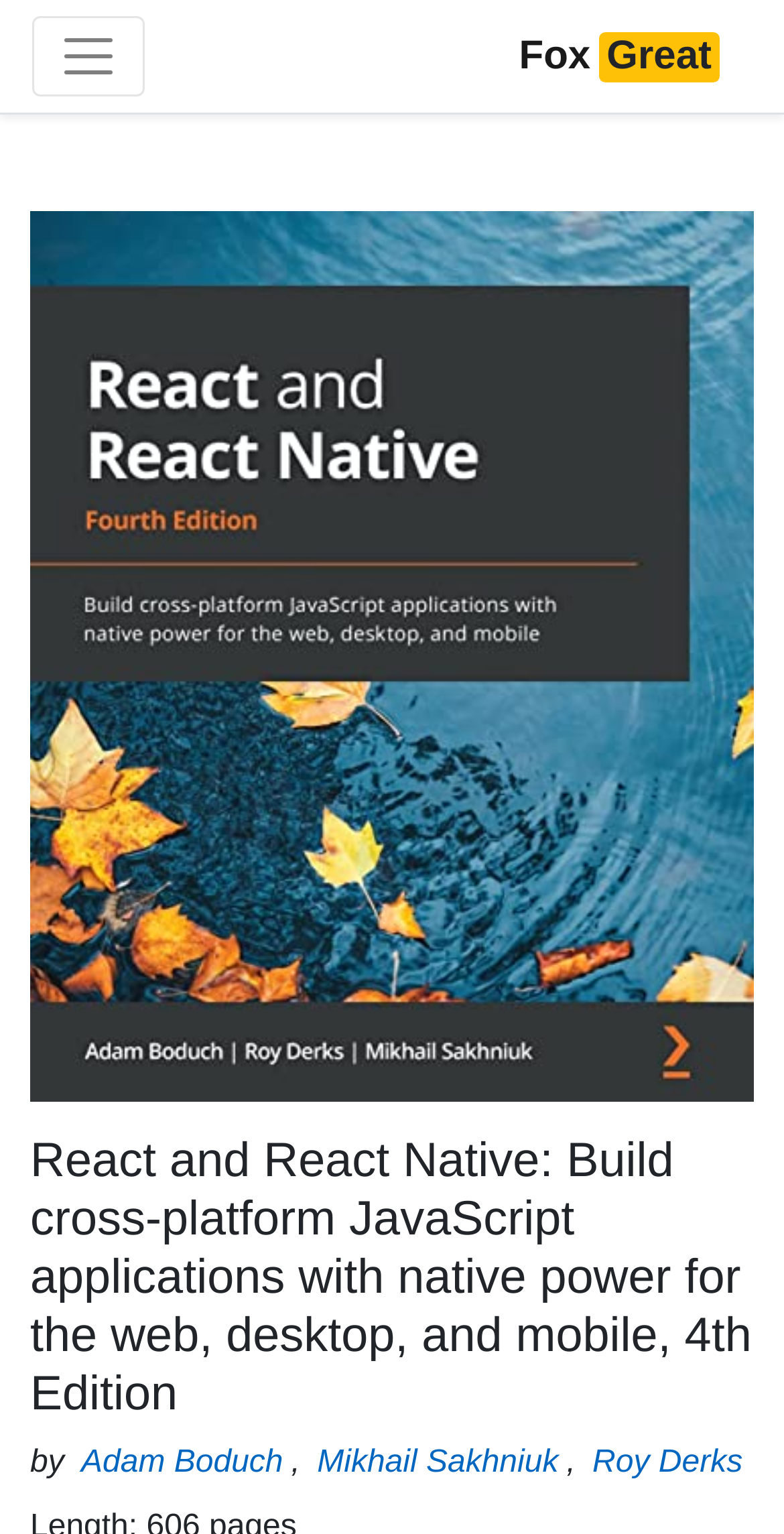Locate the bounding box of the user interface element based on this description: "Adam Boduch".

[0.093, 0.938, 0.371, 0.97]